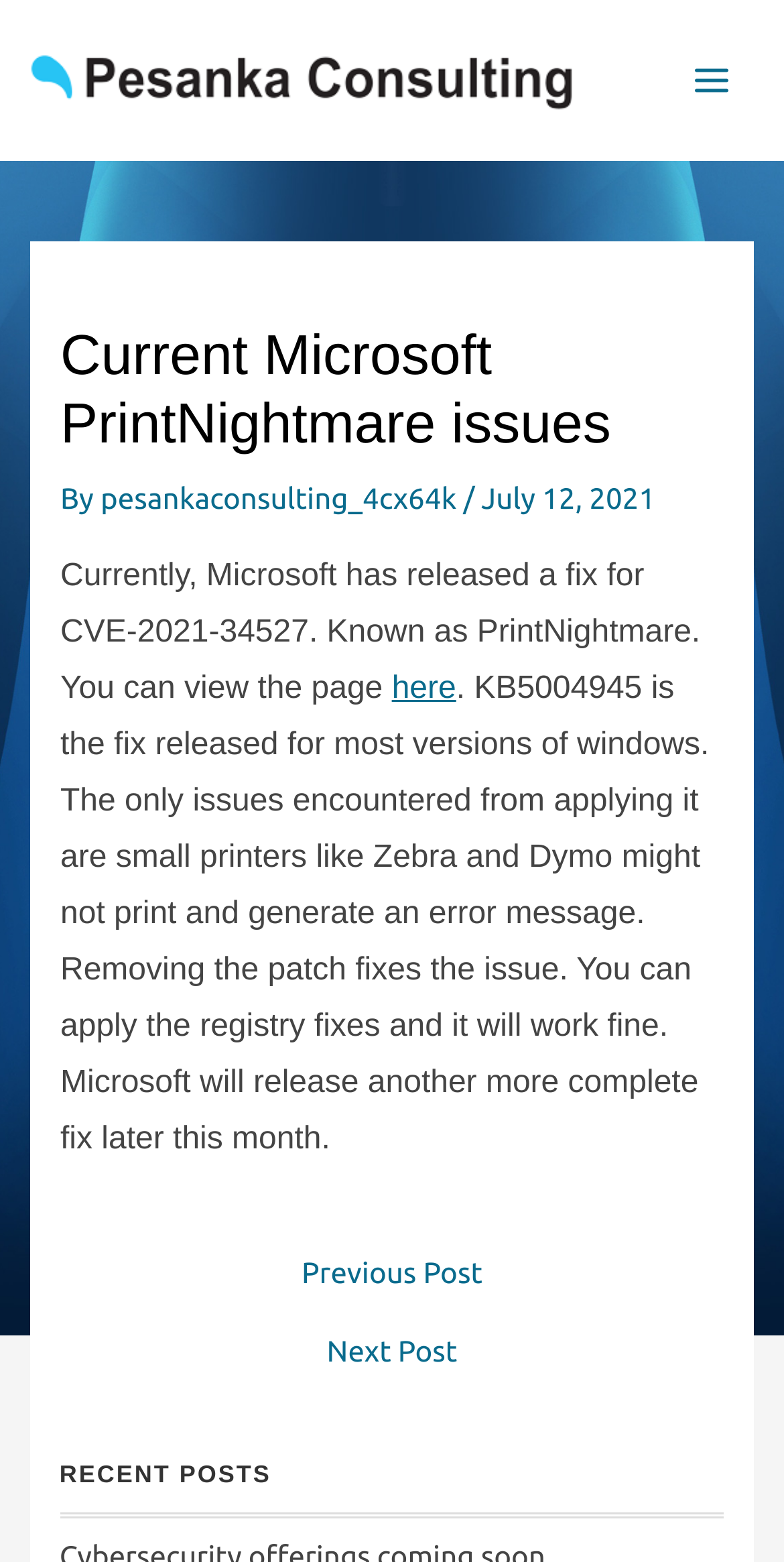What is the name of the fix released for most versions of Windows?
Using the details from the image, give an elaborate explanation to answer the question.

The webpage states that KB5004945 is the fix released for most versions of Windows to address the PrintNightmare issue.